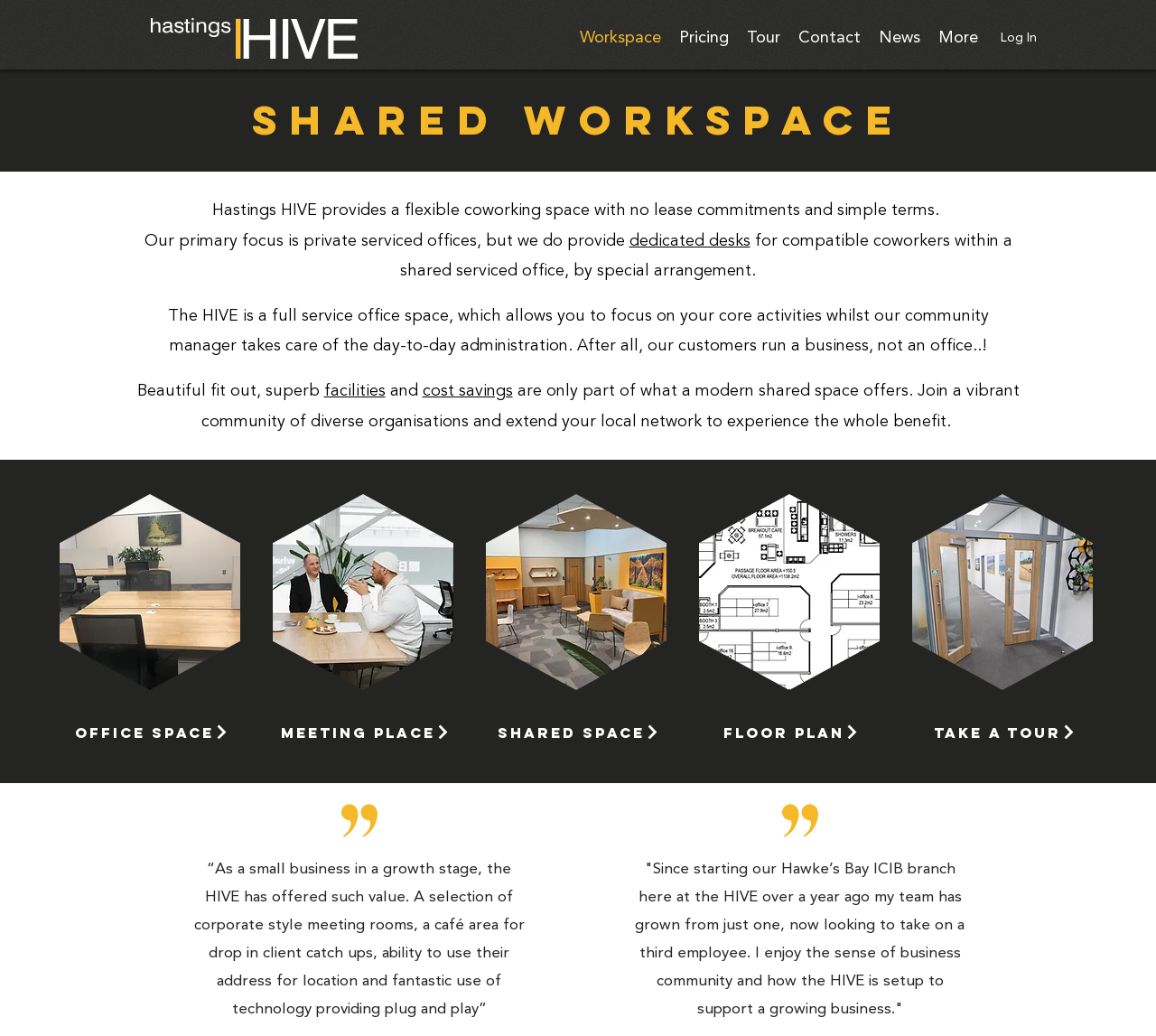Please identify the bounding box coordinates of the clickable area that will fulfill the following instruction: "View the Serviced office at Hastings HIVE". The coordinates should be in the format of four float numbers between 0 and 1, i.e., [left, top, right, bottom].

[0.052, 0.477, 0.208, 0.666]